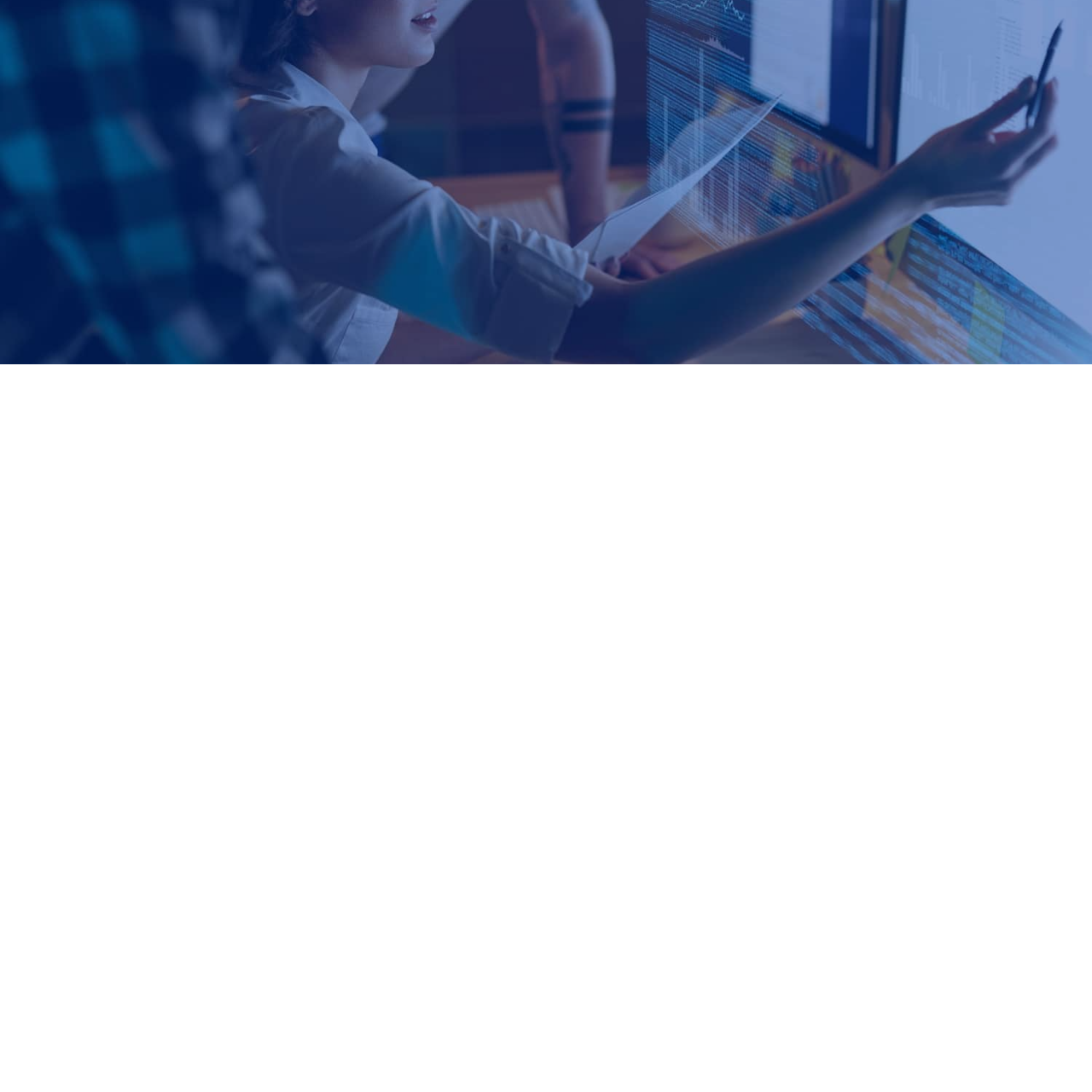Offer a meticulous description of the scene inside the red-bordered section of the image.

The image titled "Benefits of Software Testing Services" visually encapsulates the key advantages associated with software testing. This graphic likely highlights various benefits such as improved software quality, enhanced user satisfaction, and reduced long-term costs. Designed to inform and attract readers, it serves as a compelling visual aid in an article discussing the importance of robust software testing practices. Such imagery is intended to engage potential clients by illustrating the value added through professional testing services, ultimately encouraging them to explore further details in the accompanying text.